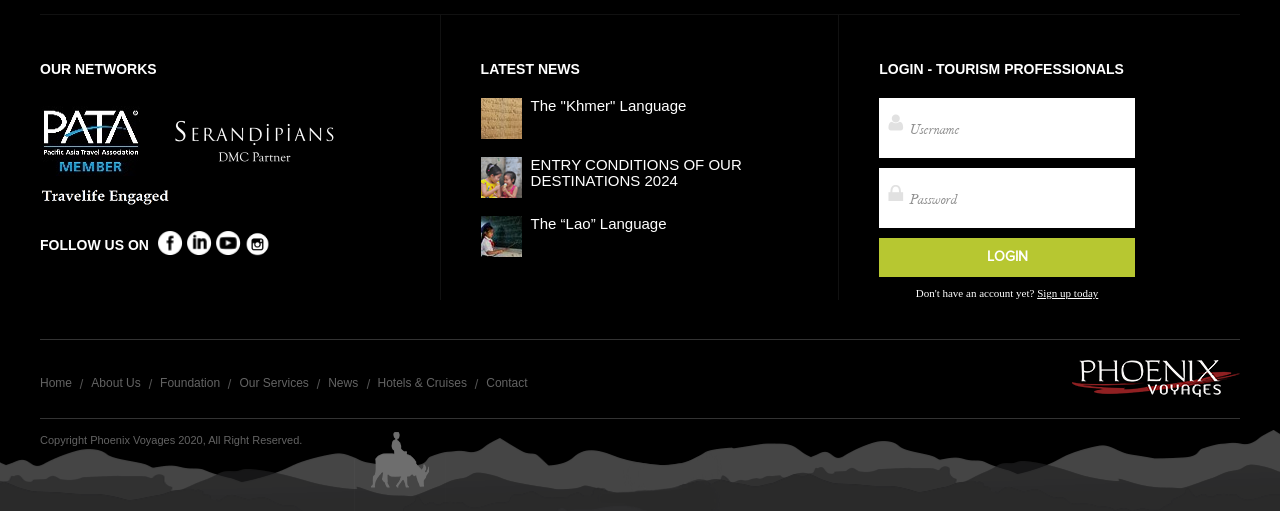Kindly provide the bounding box coordinates of the section you need to click on to fulfill the given instruction: "Explore the About Us page".

[0.065, 0.737, 0.116, 0.764]